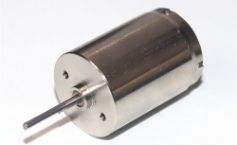What is the motor known for?
Examine the screenshot and reply with a single word or phrase.

Lightweight, high efficiency, and minimal vibration